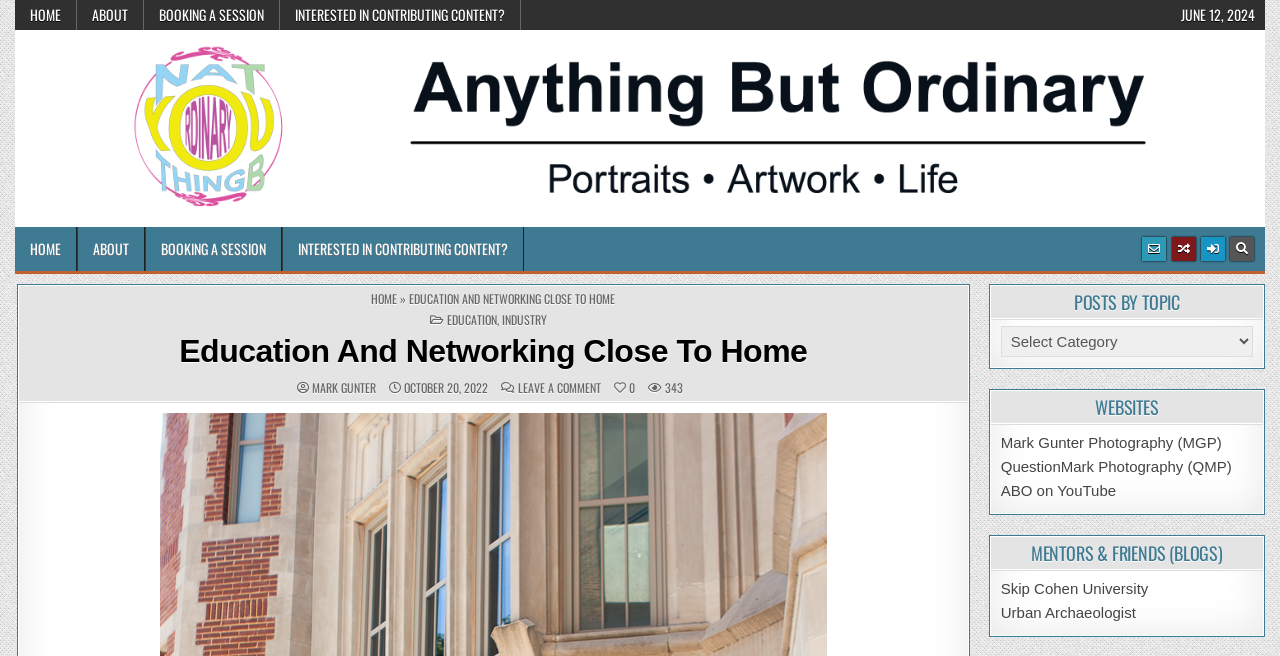Show the bounding box coordinates of the element that should be clicked to complete the task: "Click on the 'Email Us' button".

[0.893, 0.362, 0.911, 0.398]